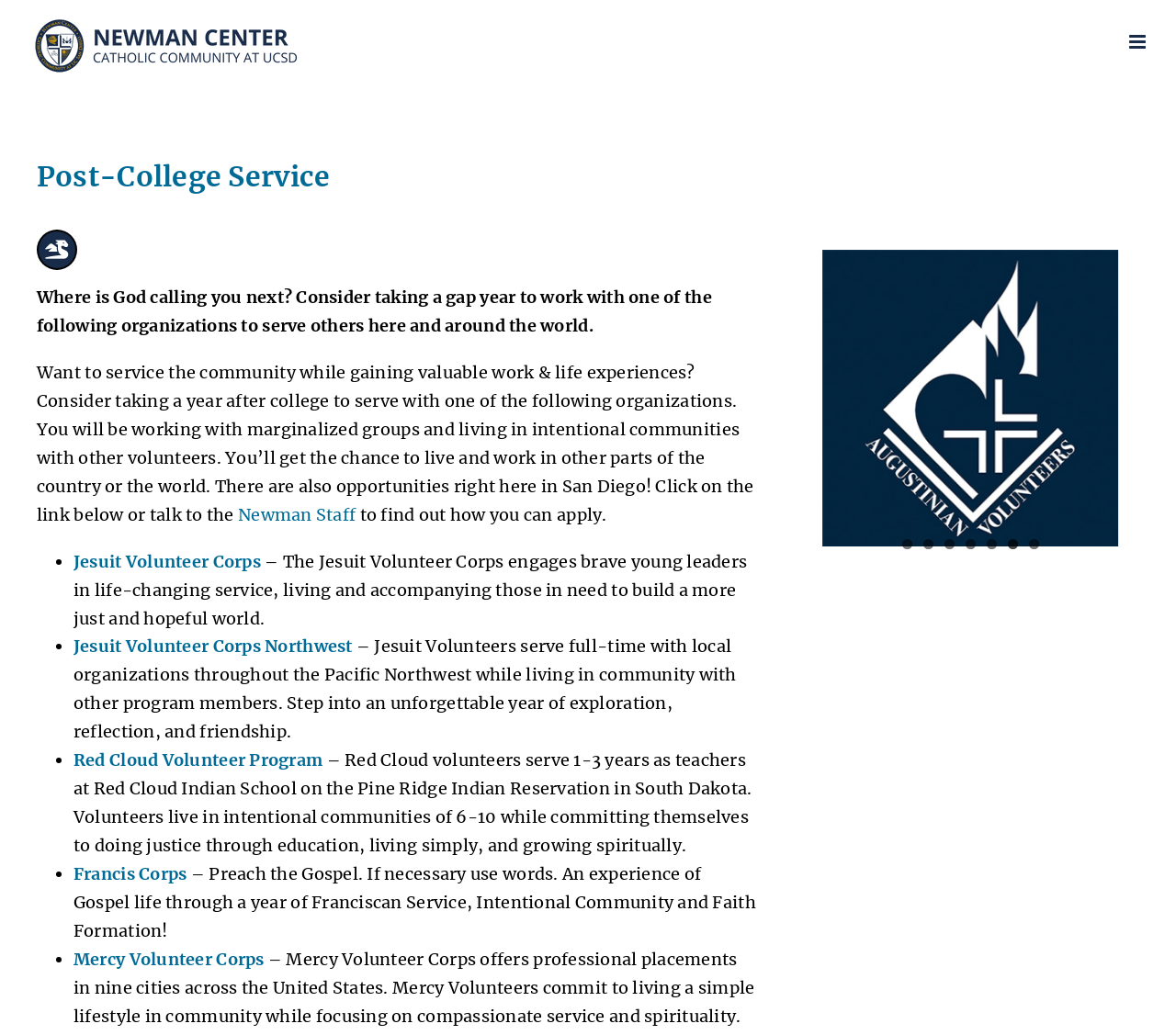Use a single word or phrase to respond to the question:
How many organizations are listed for post-college service?

5